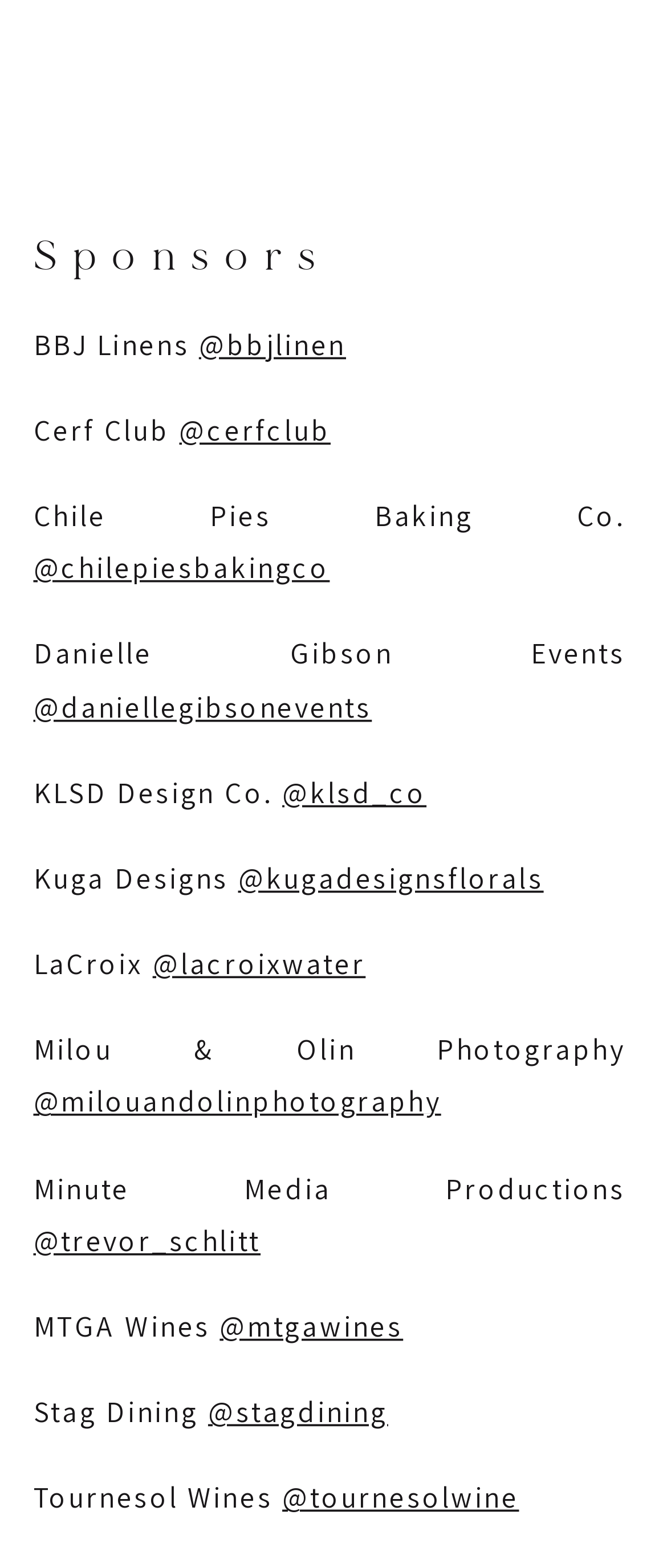Please identify the bounding box coordinates of the region to click in order to complete the given instruction: "check out Chile Pies Baking Co.'s website". The coordinates should be four float numbers between 0 and 1, i.e., [left, top, right, bottom].

[0.05, 0.35, 0.494, 0.374]